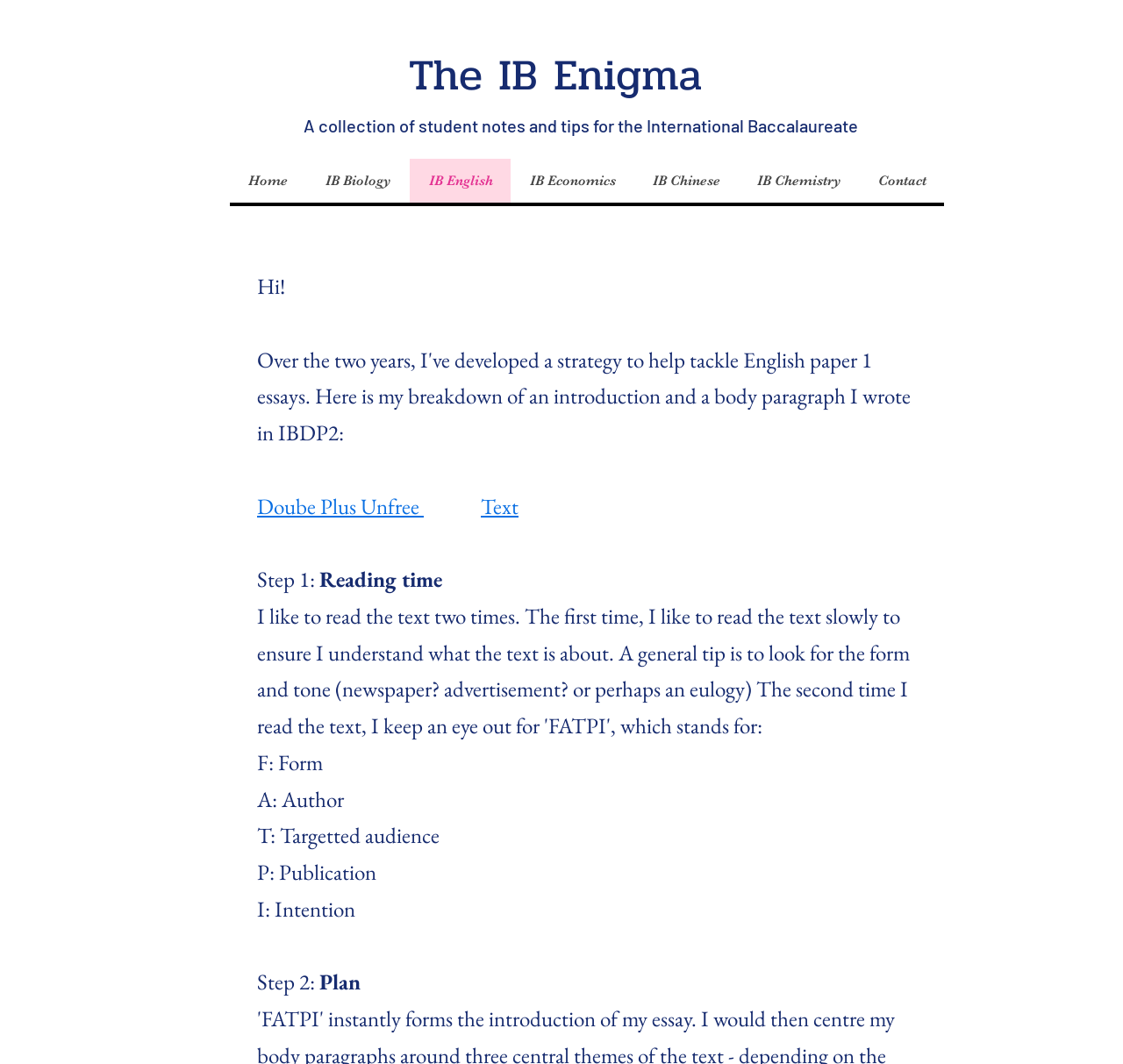Find the bounding box coordinates of the area to click in order to follow the instruction: "subscribe to the blog".

None